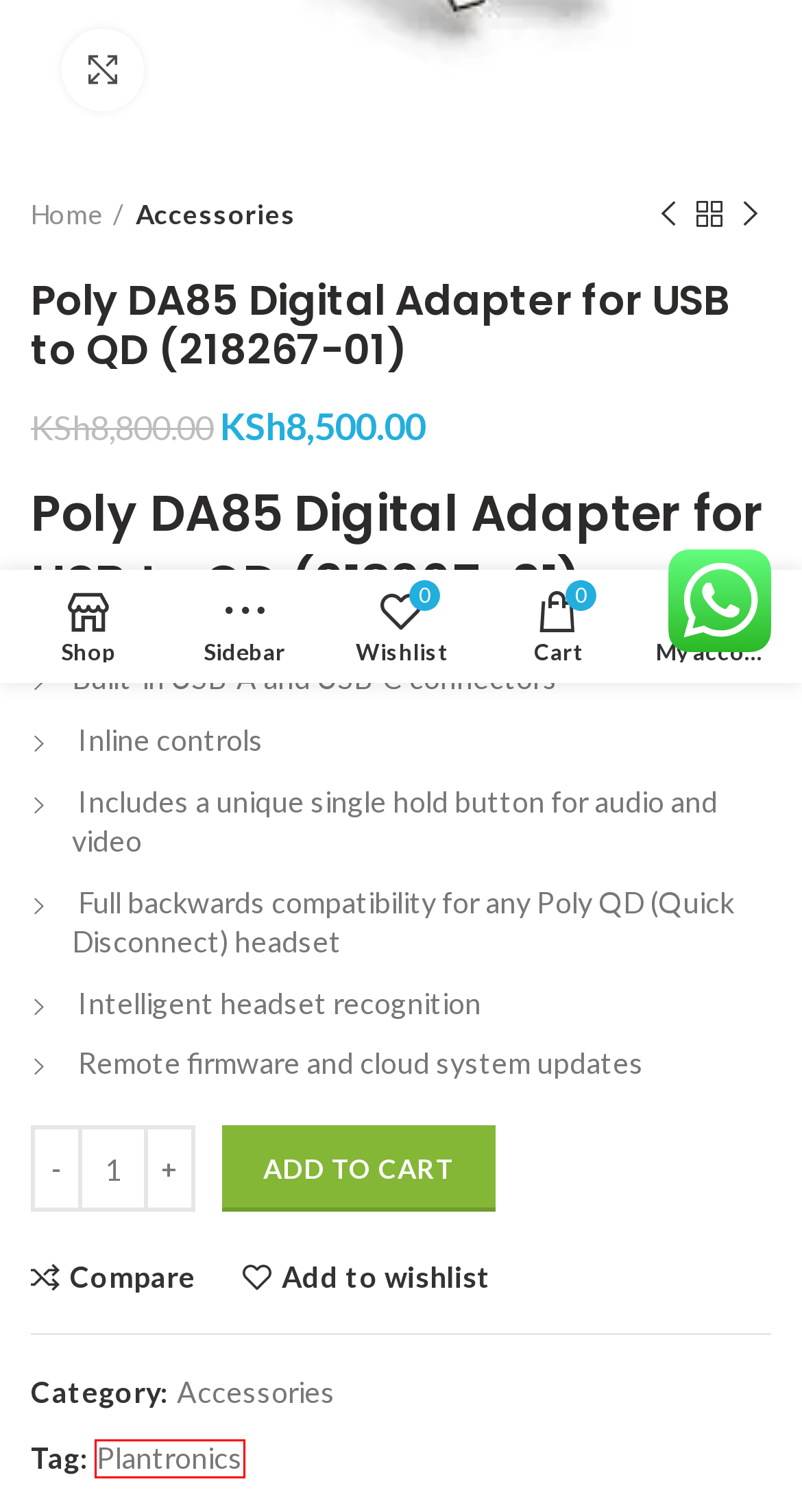You have a screenshot of a webpage with a red bounding box around an element. Identify the webpage description that best fits the new page that appears after clicking the selected element in the red bounding box. Here are the candidates:
A. Plantronics Training Cord Cable Y-Adapter (27019-01) in Kenya | - minify:0115079708
B. Plantronics Archives - minify
C. Plantronics HIS-1 Adapter Cable for QD Headsets (72442-41) in Kenya | - minify:0115079708
D. Plantronics Polaris Quick Disconnect Cable (27190-01) in Kenya | - minify:0115079708
E. Garmin Handheld GPS Etrex 32 in Kenya | - minify:0115079708
F. POLY Sync 20+ USB-A Personal Bluetooth Smart Speakerphone (216867-01) in Kenya | - minify:0115079708
G. Plantronics POLY USB DA80 (201852-02) in Kenya | - minify:0115079708
H. Site Title Archives - Term Title

B